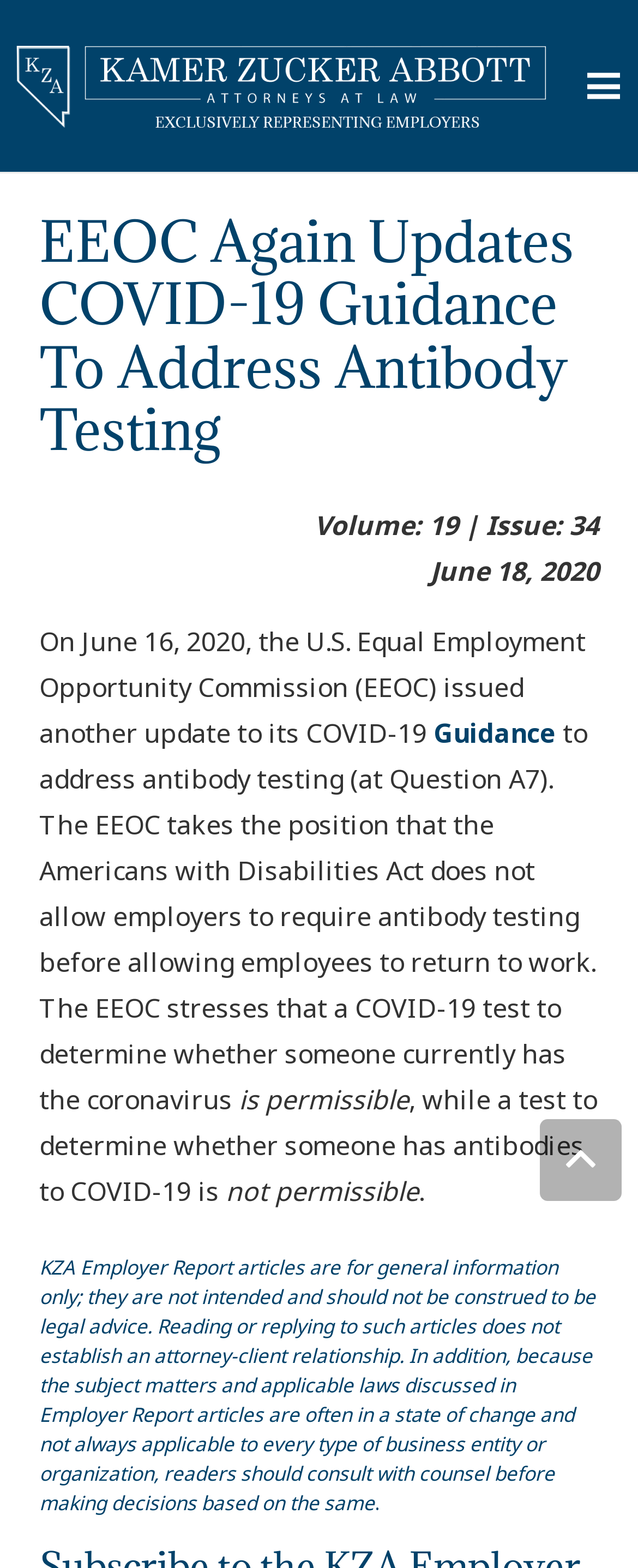What is the volume and issue number of the report?
Using the information from the image, provide a comprehensive answer to the question.

The volume and issue number of the report can be found in the static text element 'Volume: 19 | Issue: 34' located at the top of the webpage.